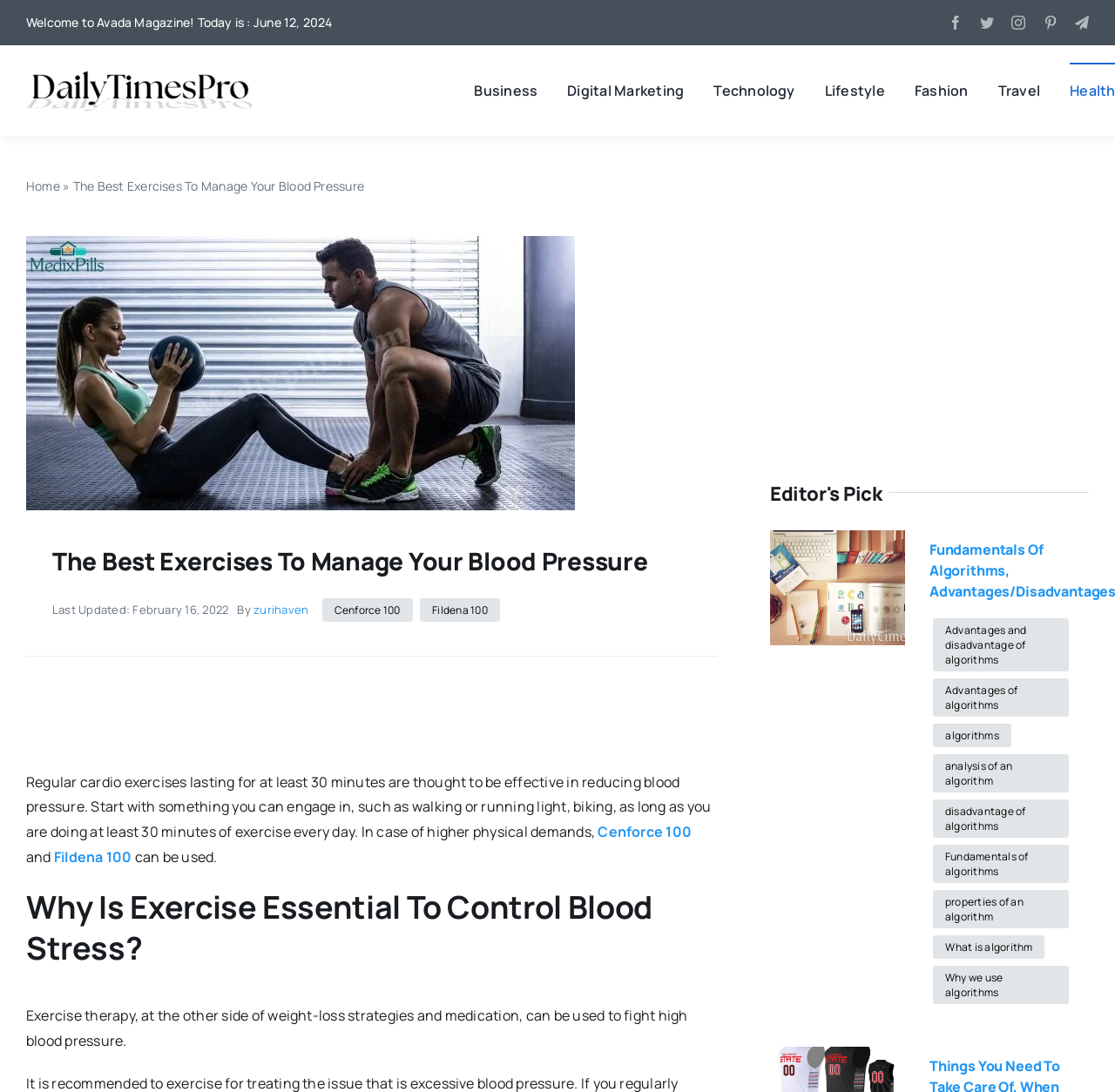Identify the bounding box coordinates for the UI element that matches this description: "properties of an algorithm".

[0.837, 0.815, 0.959, 0.85]